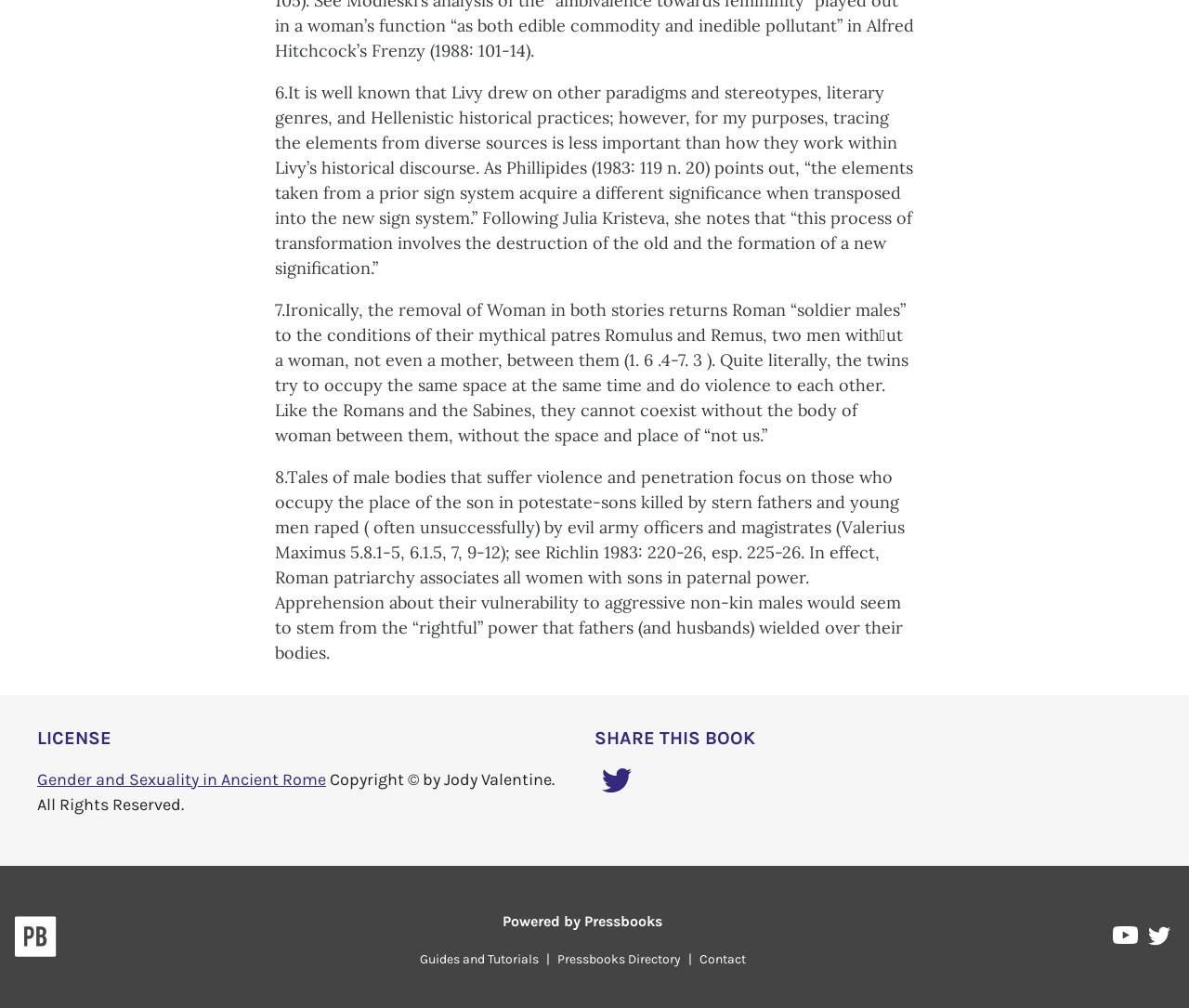How many headings are there?
Using the image as a reference, answer with just one word or a short phrase.

2